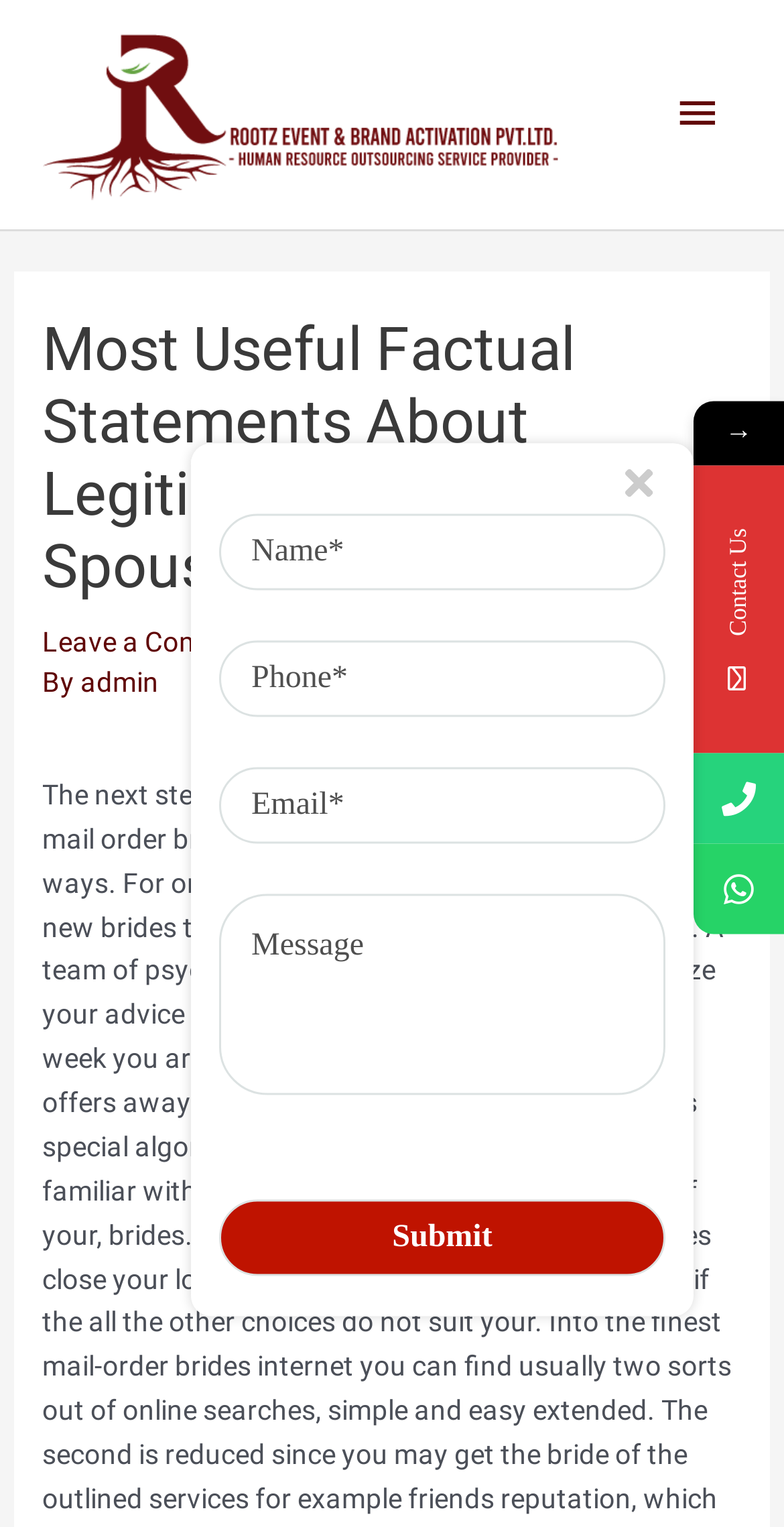Locate the bounding box coordinates of the area where you should click to accomplish the instruction: "Click the 'Contact Us' link".

[0.923, 0.346, 0.959, 0.417]